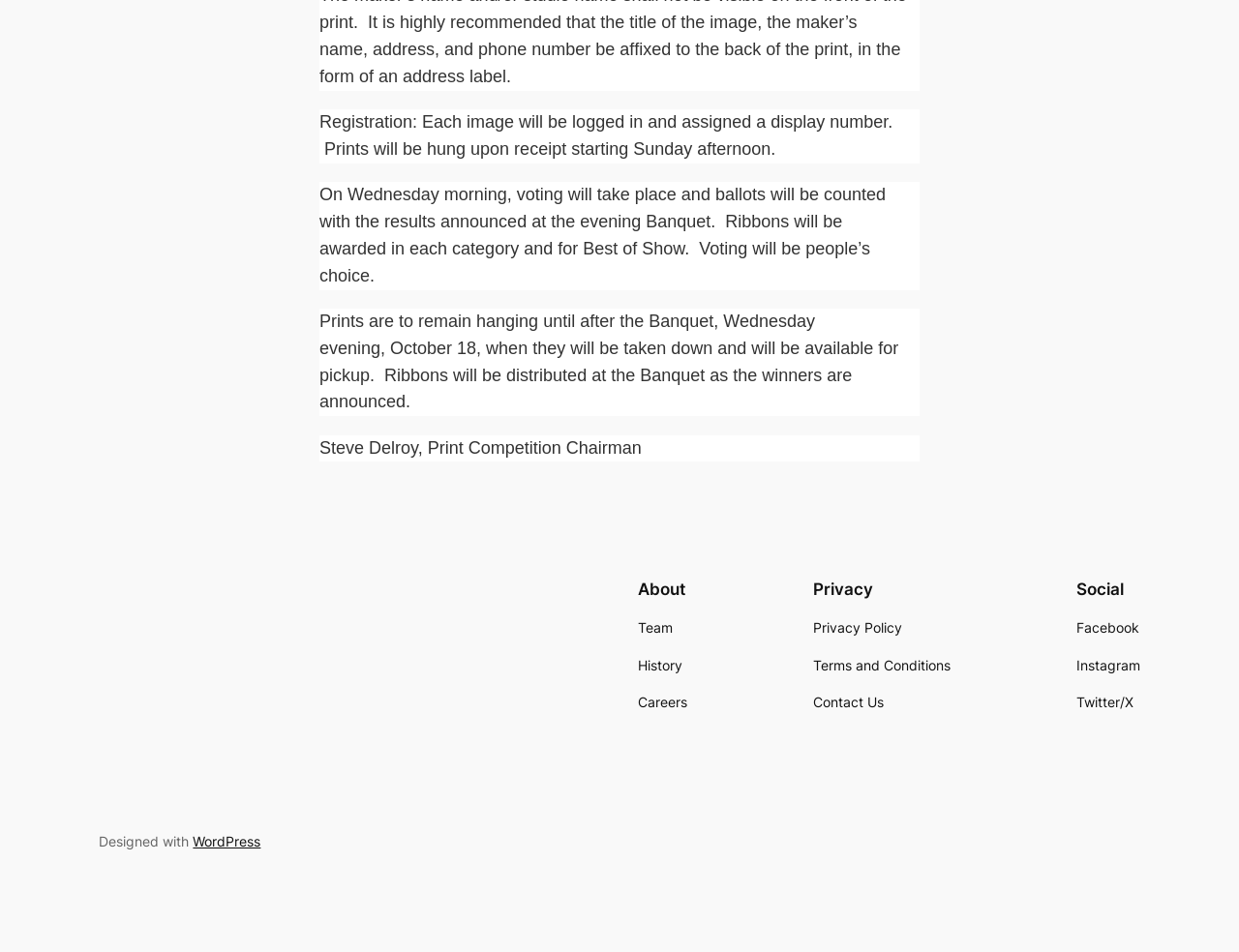Analyze the image and give a detailed response to the question:
Who is the Print Competition Chairman?

According to the StaticText element with the text 'Steve Delroy, Print Competition Chairman', Steve Delroy is the Print Competition Chairman.